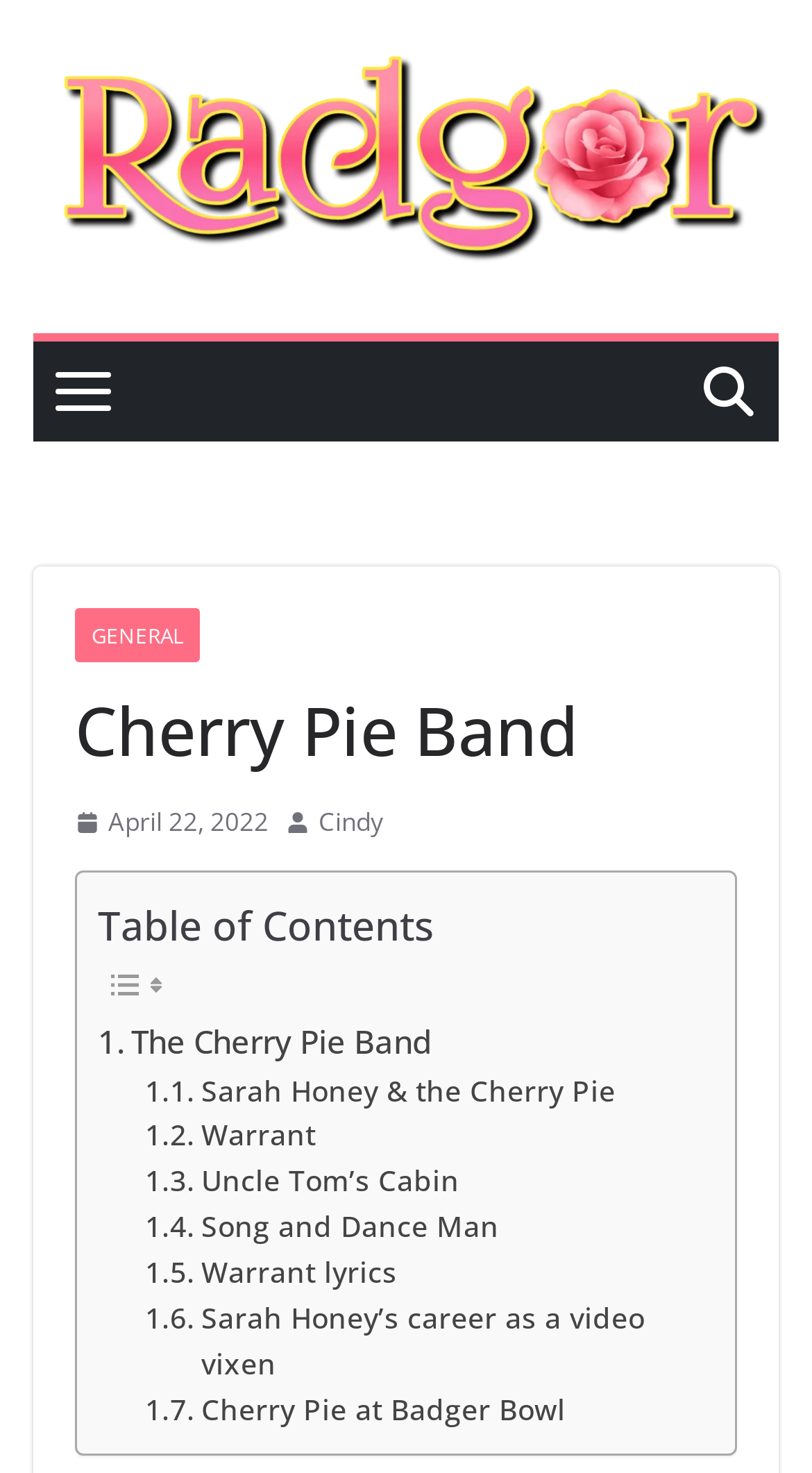What is the name of the band?
Please craft a detailed and exhaustive response to the question.

I found the name 'Cherry Pie Band' within the heading element, which is a child of the HeaderAsNonLandmark element.